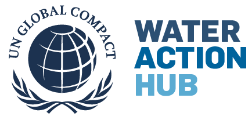Review the image closely and give a comprehensive answer to the question: What is the font style of the phrase 'WATER ACTION HUB'?

When examining the image, I focused on the title 'WATER ACTION HUB' positioned to the right of the UN Global Compact emblem. I observed that the font style of this phrase is prominently displayed in bold, emphasizing the initiative's focus on collaboration and action regarding water sustainability.